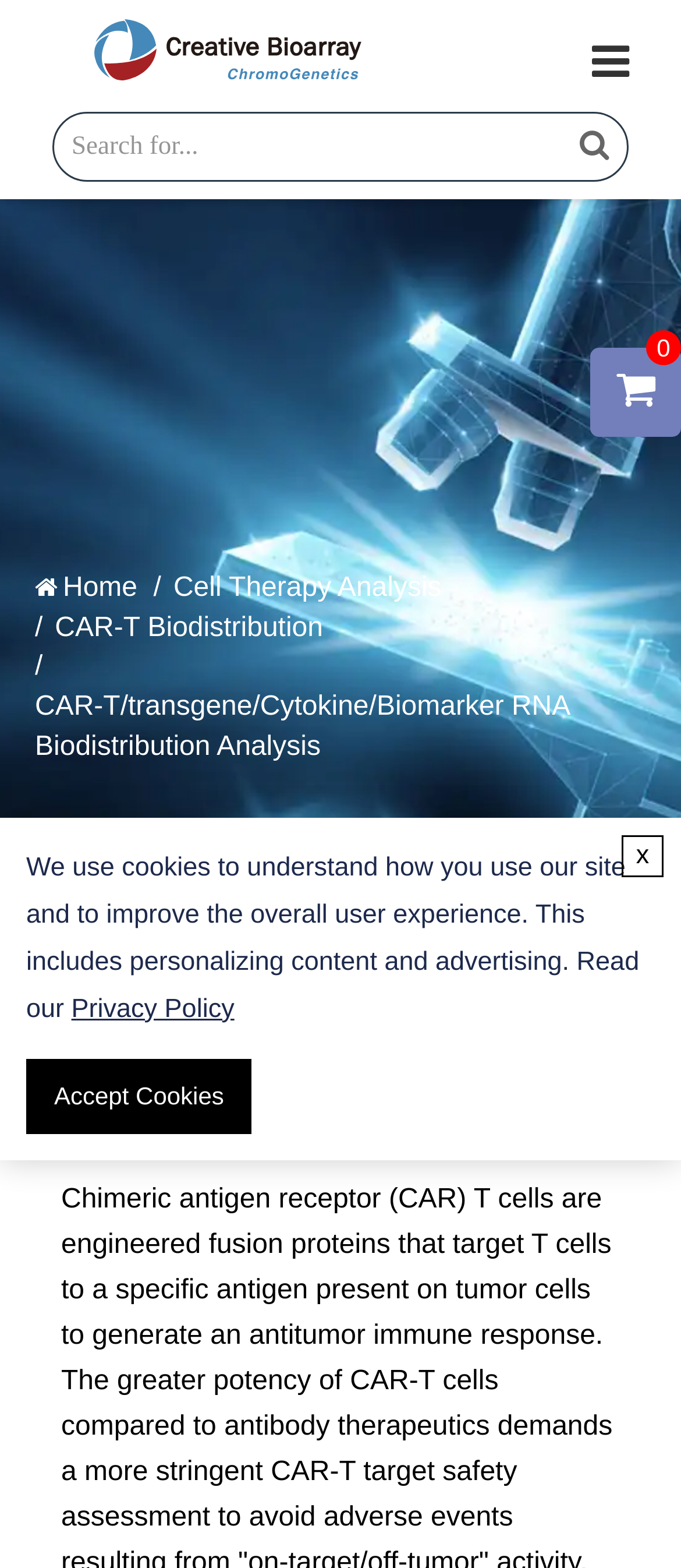Identify the bounding box of the UI element that matches this description: "Privacy Policy".

[0.105, 0.634, 0.344, 0.653]